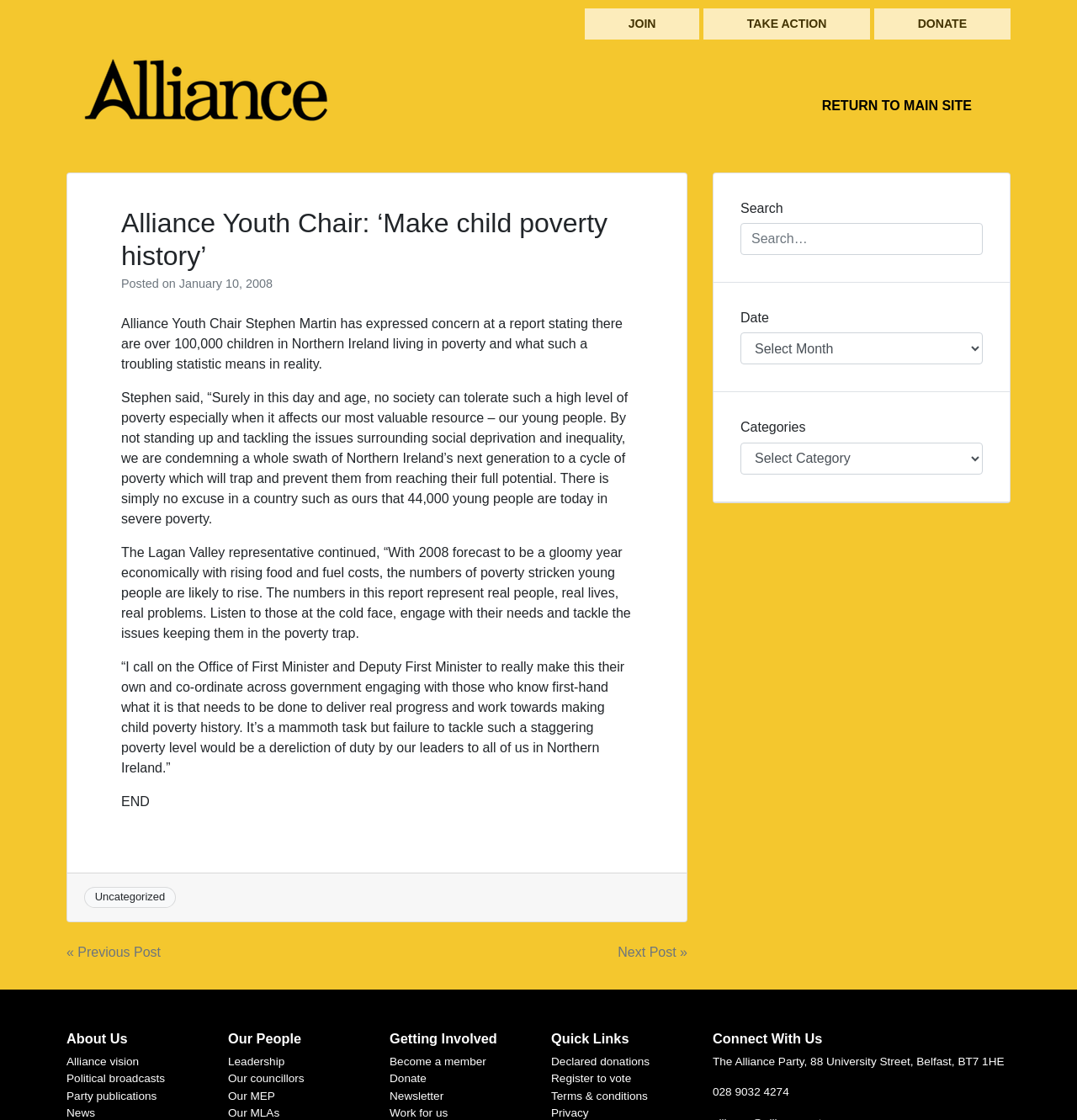Please identify the bounding box coordinates of the element on the webpage that should be clicked to follow this instruction: "Search for something". The bounding box coordinates should be given as four float numbers between 0 and 1, formatted as [left, top, right, bottom].

[0.688, 0.199, 0.912, 0.228]